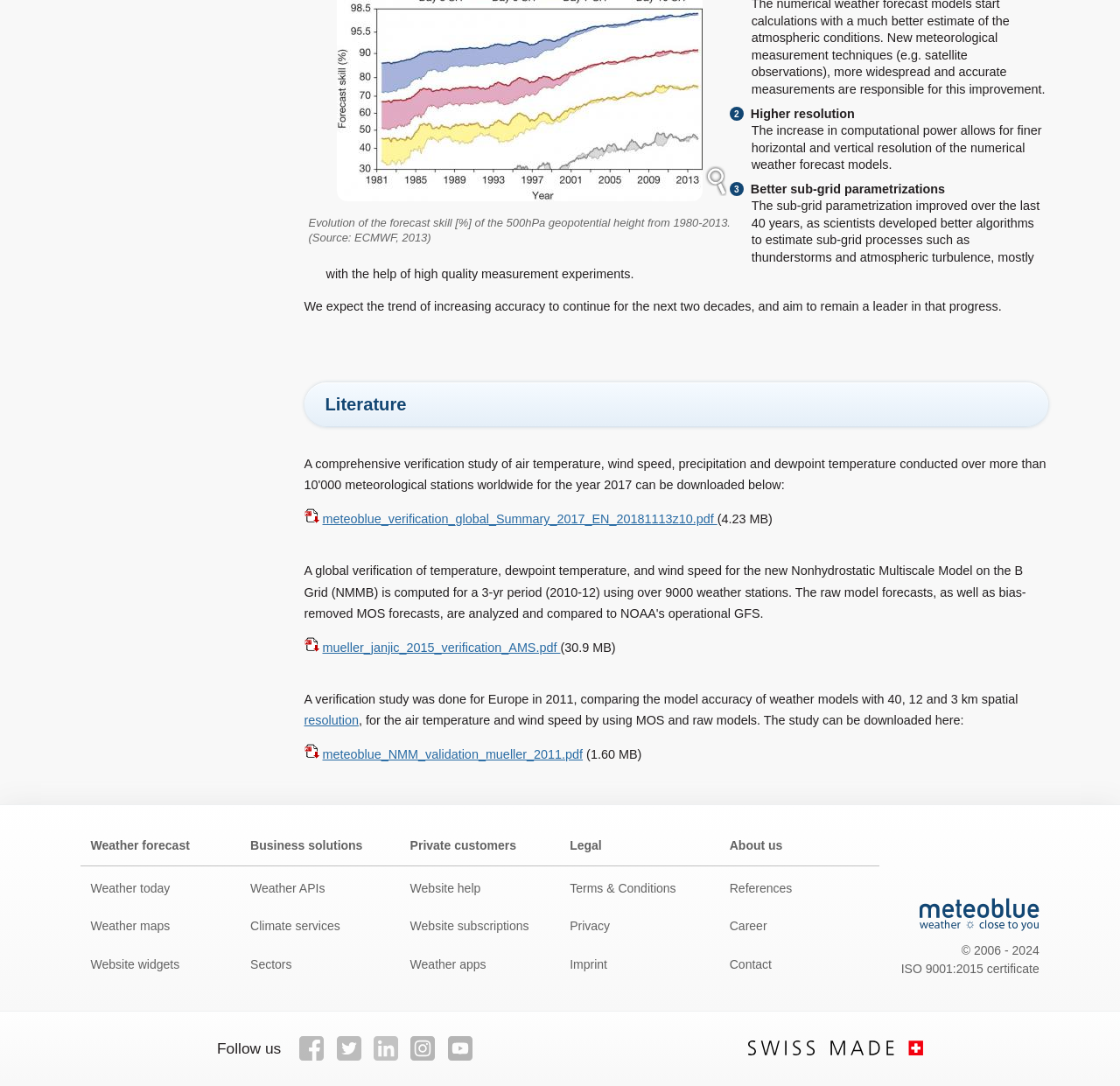Find the bounding box coordinates for the element described here: "About us".

[0.643, 0.764, 0.785, 0.793]